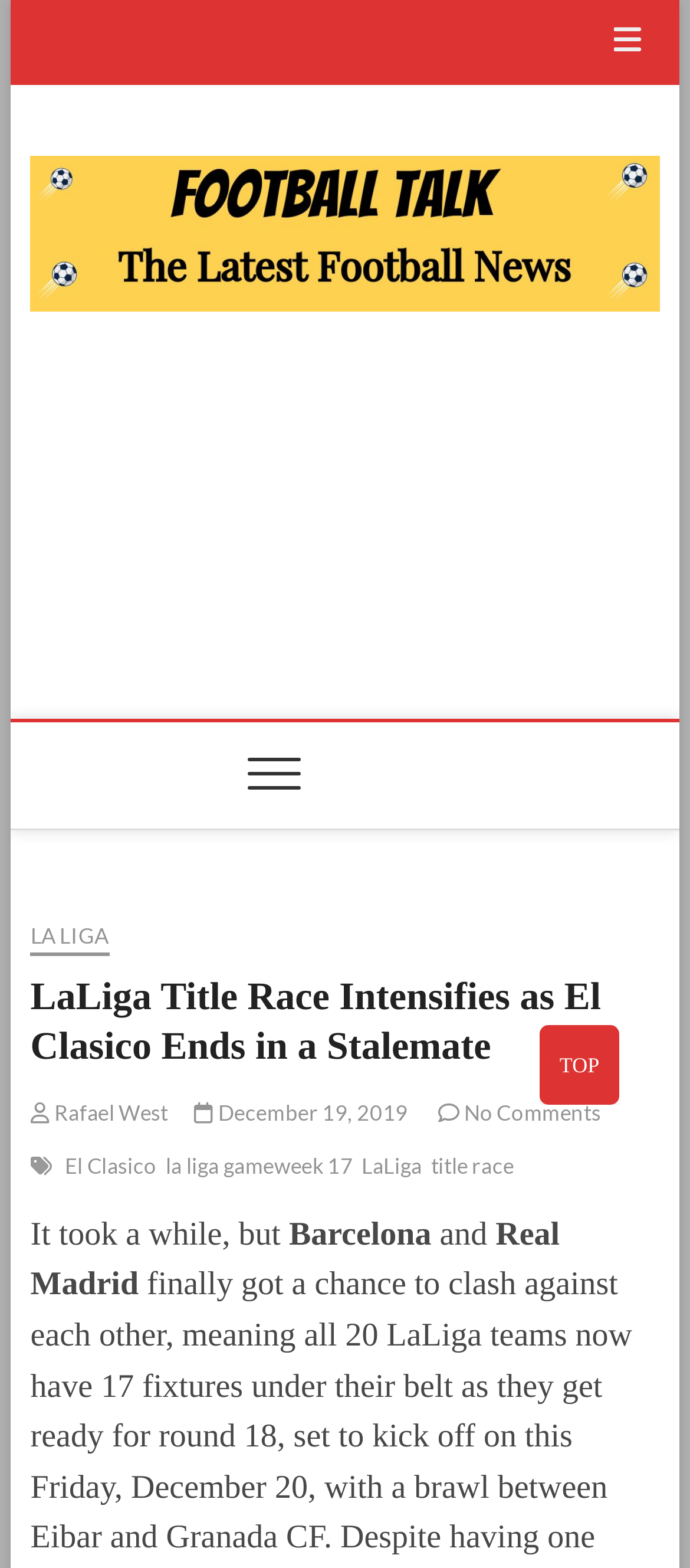What are the two teams mentioned in the article?
Carefully analyze the image and provide a thorough answer to the question.

The two teams mentioned in the article can be determined by reading the text in the article. The sentences 'It took a while, but Barcelona and Real Madrid finally got a chance to clash against each other...' and 'Barcelona' and 'Real Madrid' are mentioned as separate entities, indicating that they are the two teams being referred to.